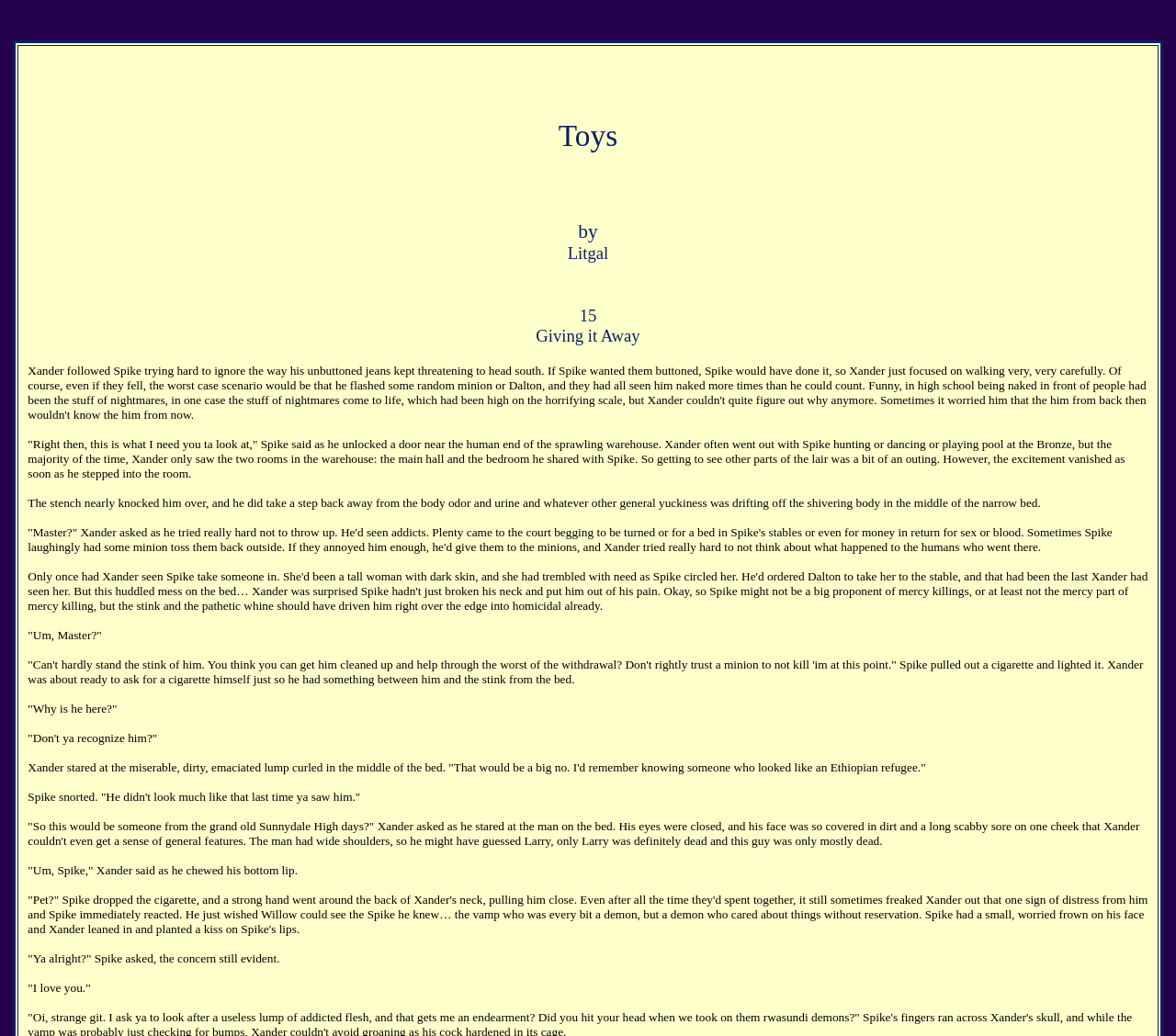With reference to the image, please provide a detailed answer to the following question: What is the nature of Xander and Spike's relationship?

The nature of Xander and Spike's relationship appears to be romantic, as evidenced by the kiss they share and the affectionate language they use with each other. The text suggests that they have a deep emotional connection and care deeply for each other.